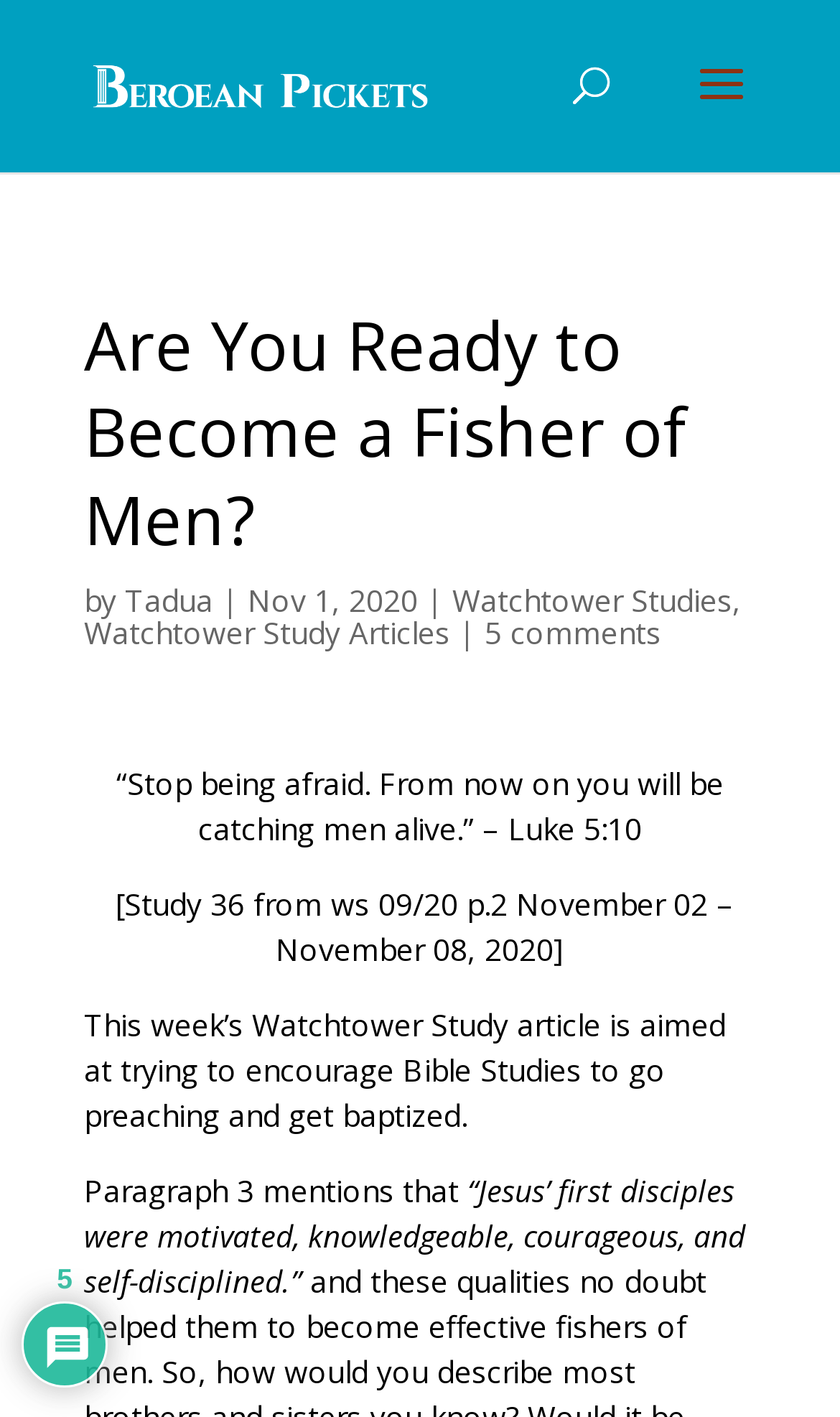Give a detailed account of the webpage's layout and content.

The webpage appears to be a blog post or article review, with a focus on a specific topic related to Jehovah's Witnesses. At the top of the page, there is a link to "Beroean Pickets - JW.org Reviewer" accompanied by an image with the same name. Below this, there is a search bar that spans about half of the page width.

The main content of the page is divided into sections. The first section has a heading that reads "Are You Ready to Become a Fisher of Men?" followed by the author's name, "Tadua", and the date "Nov 1, 2020". There are also links to "Watchtower Studies" and "Watchtower Study Articles" in this section.

The next section appears to be a quote from the Bible, Luke 5:10, which is centered on the page. Below this, there is a brief summary or introduction to the article, which discusses a Watchtower Study article aimed at encouraging Bible Studies to go preaching and get baptized.

The following sections appear to be a review or analysis of the article, with paragraphs discussing specific points, such as paragraph 3, which is mentioned explicitly. There are also quotes from the article, including one that describes Jesus' first disciples as "motivated, knowledgeable, courageous, and self-disciplined".

At the bottom of the page, there is a small image and a generic element with the text "5", which may indicate the number of comments on the article. Overall, the page has a simple layout with a focus on presenting the article's content and review.